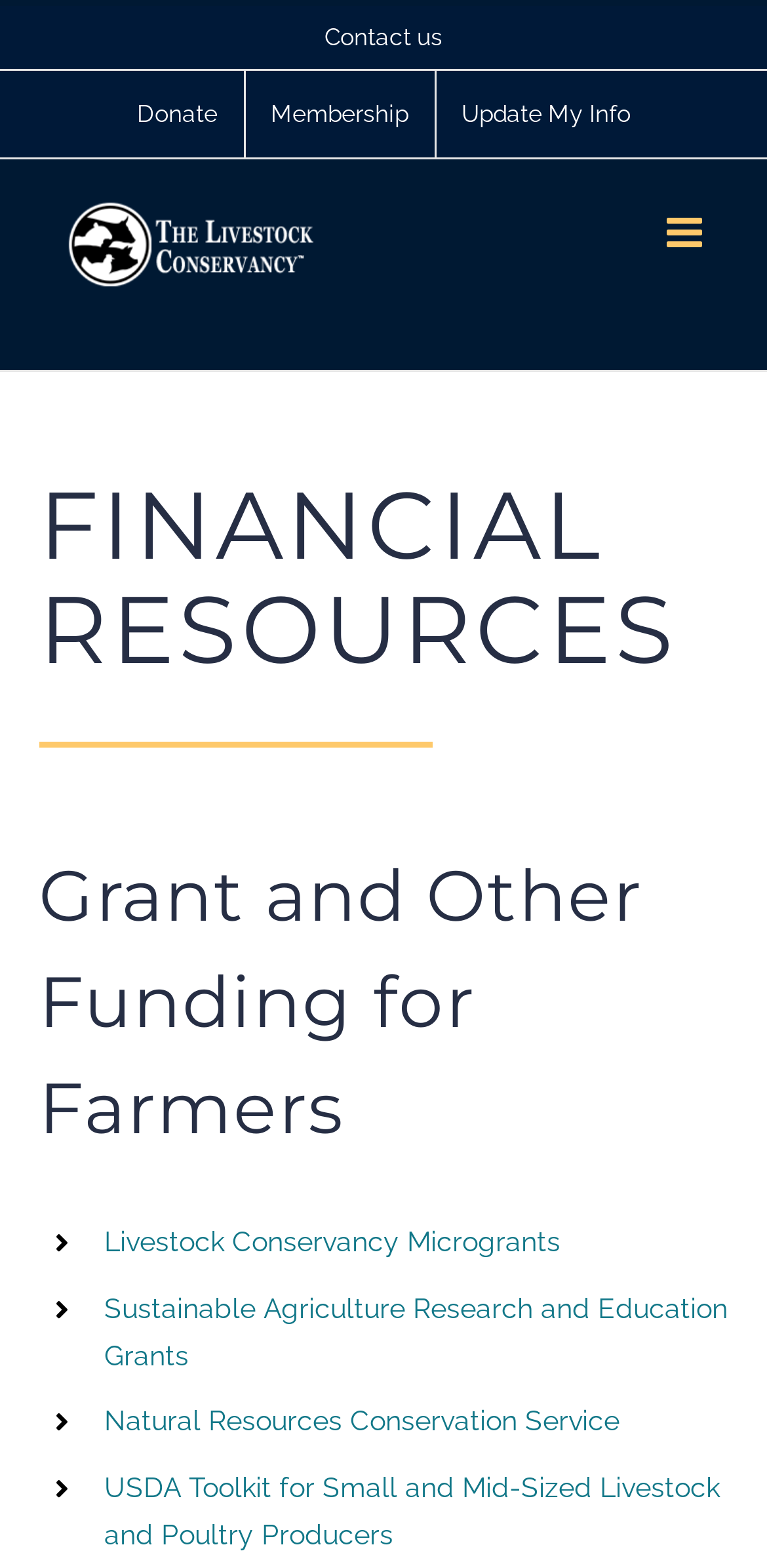Identify the coordinates of the bounding box for the element described below: "Contact us". Return the coordinates as four float numbers between 0 and 1: [left, top, right, bottom].

[0.423, 0.015, 0.577, 0.033]